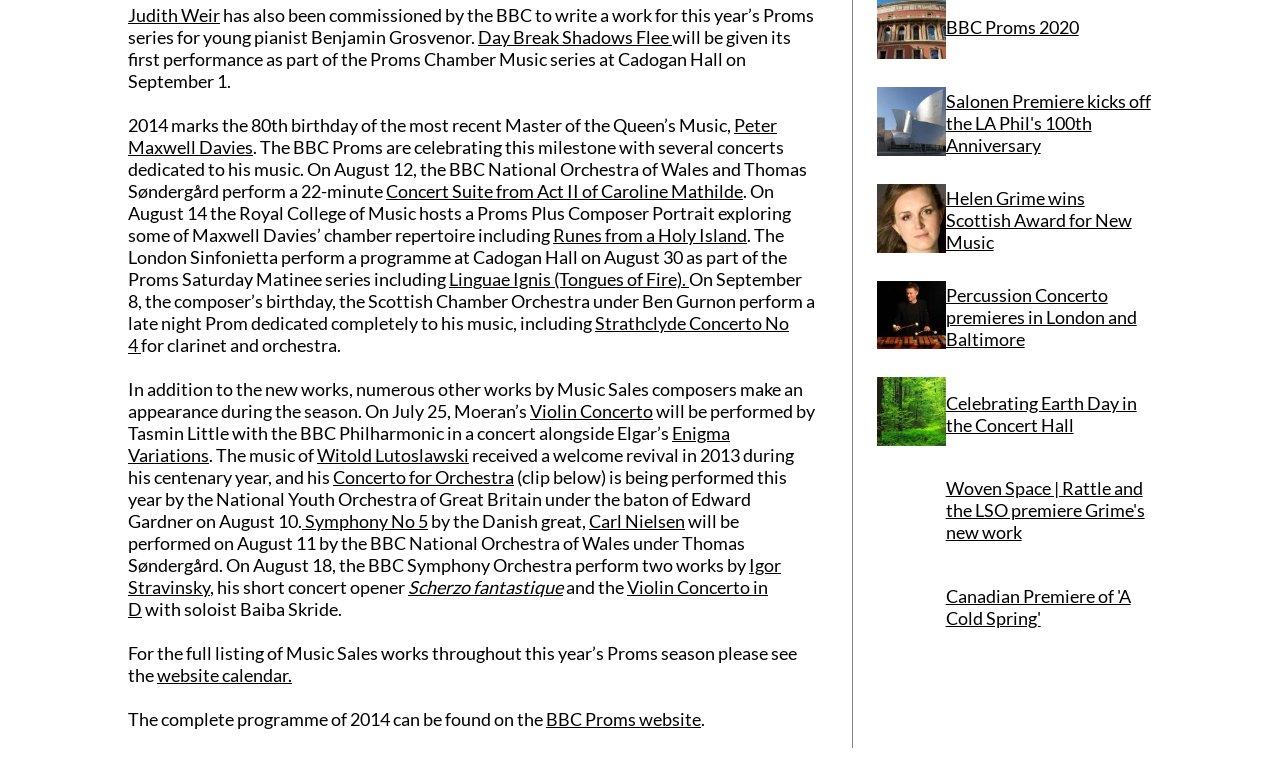Kindly provide the bounding box coordinates of the section you need to click on to fulfill the given instruction: "Explore the Concert Suite from Act II of Caroline Mathilde".

[0.302, 0.238, 0.58, 0.267]